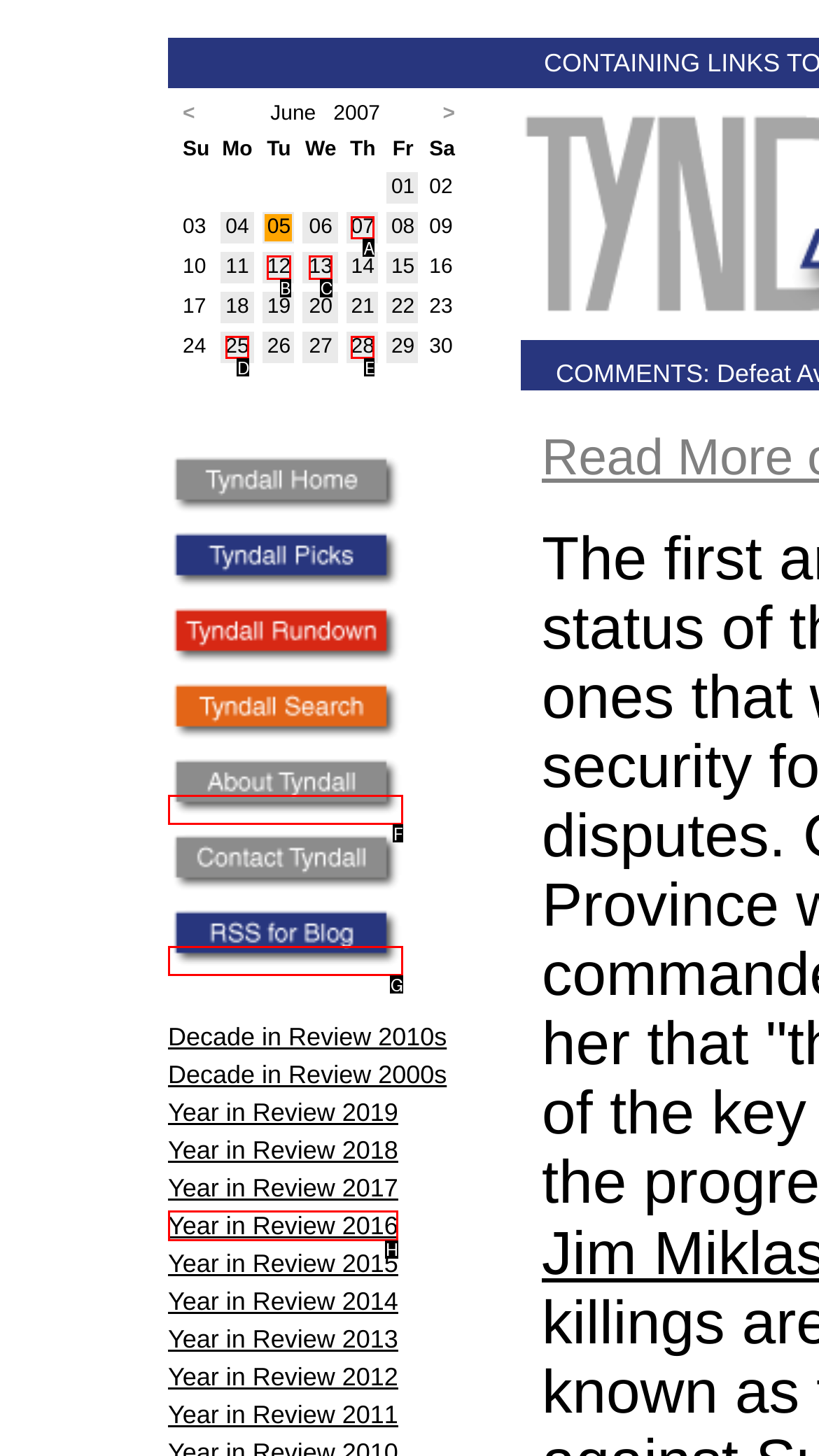Pinpoint the HTML element that fits the description: alt="Blog RSS"
Answer by providing the letter of the correct option.

G